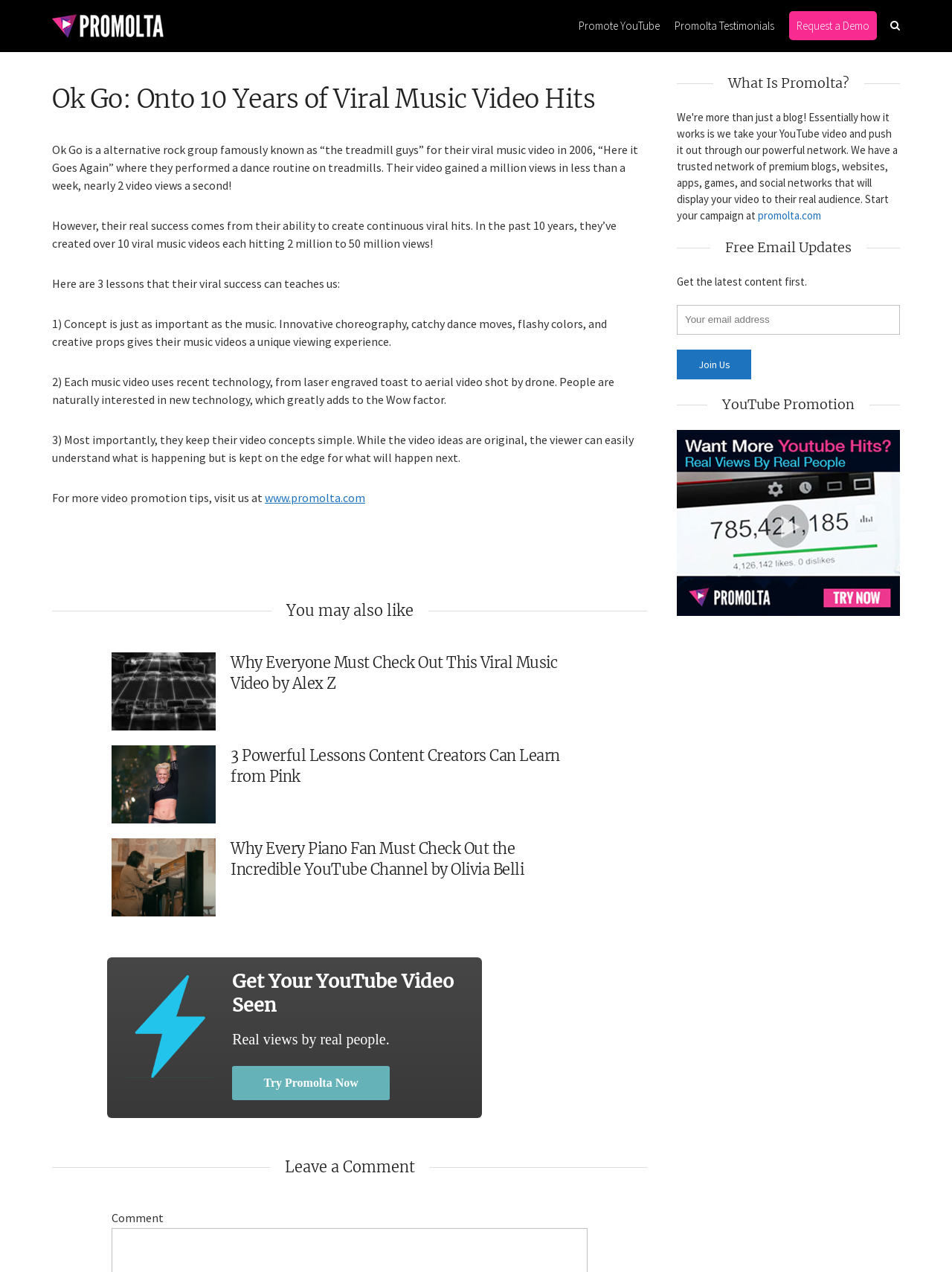Given the content of the image, can you provide a detailed answer to the question?
What is the name of the band discussed in the article?

The article's main heading is 'Ok Go: Onto 10 Years of Viral Music Video Hits', which indicates that the band being discussed is Ok Go.